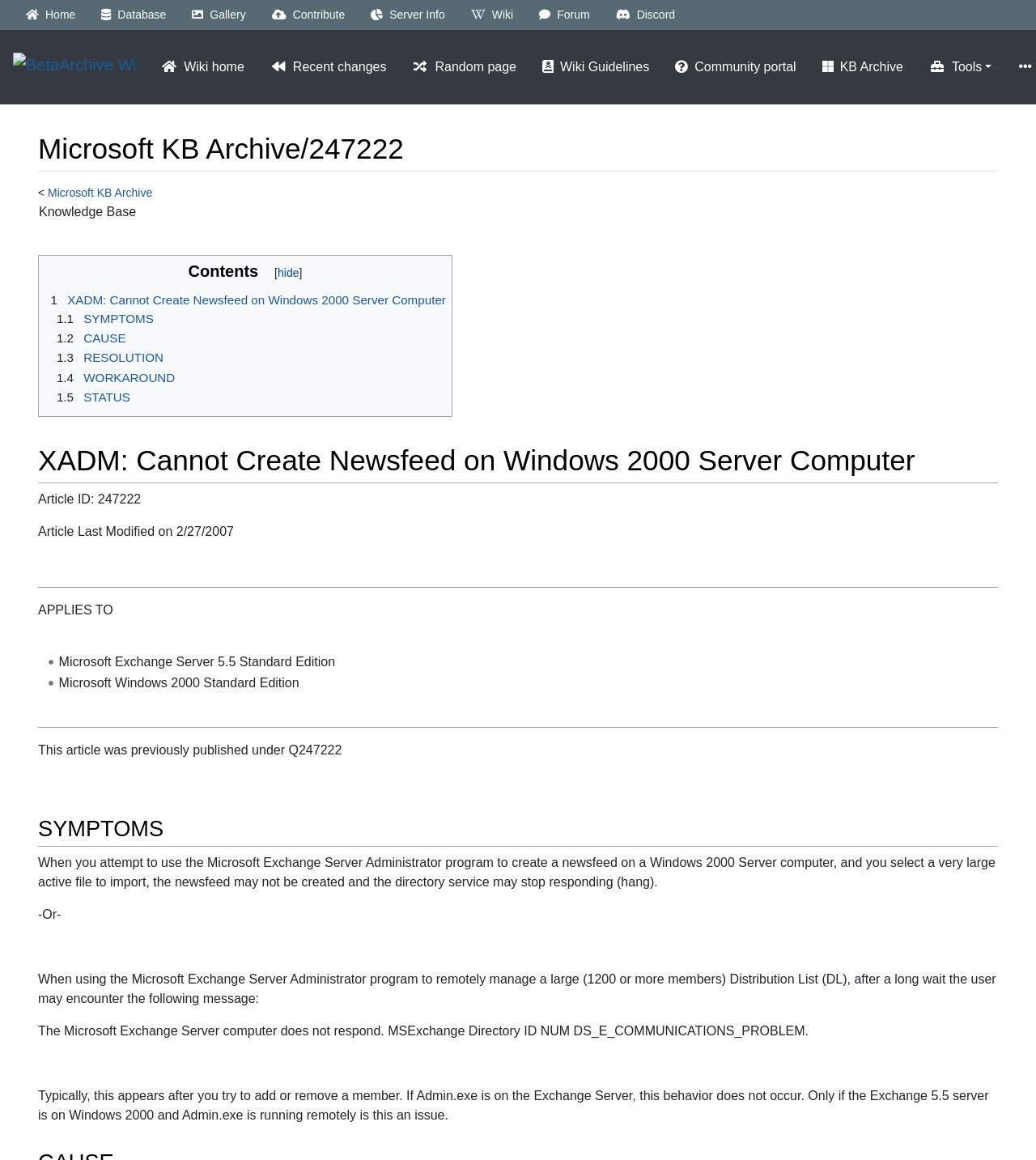Please give a one-word or short phrase response to the following question: 
What is the article ID of this Microsoft KB?

247222